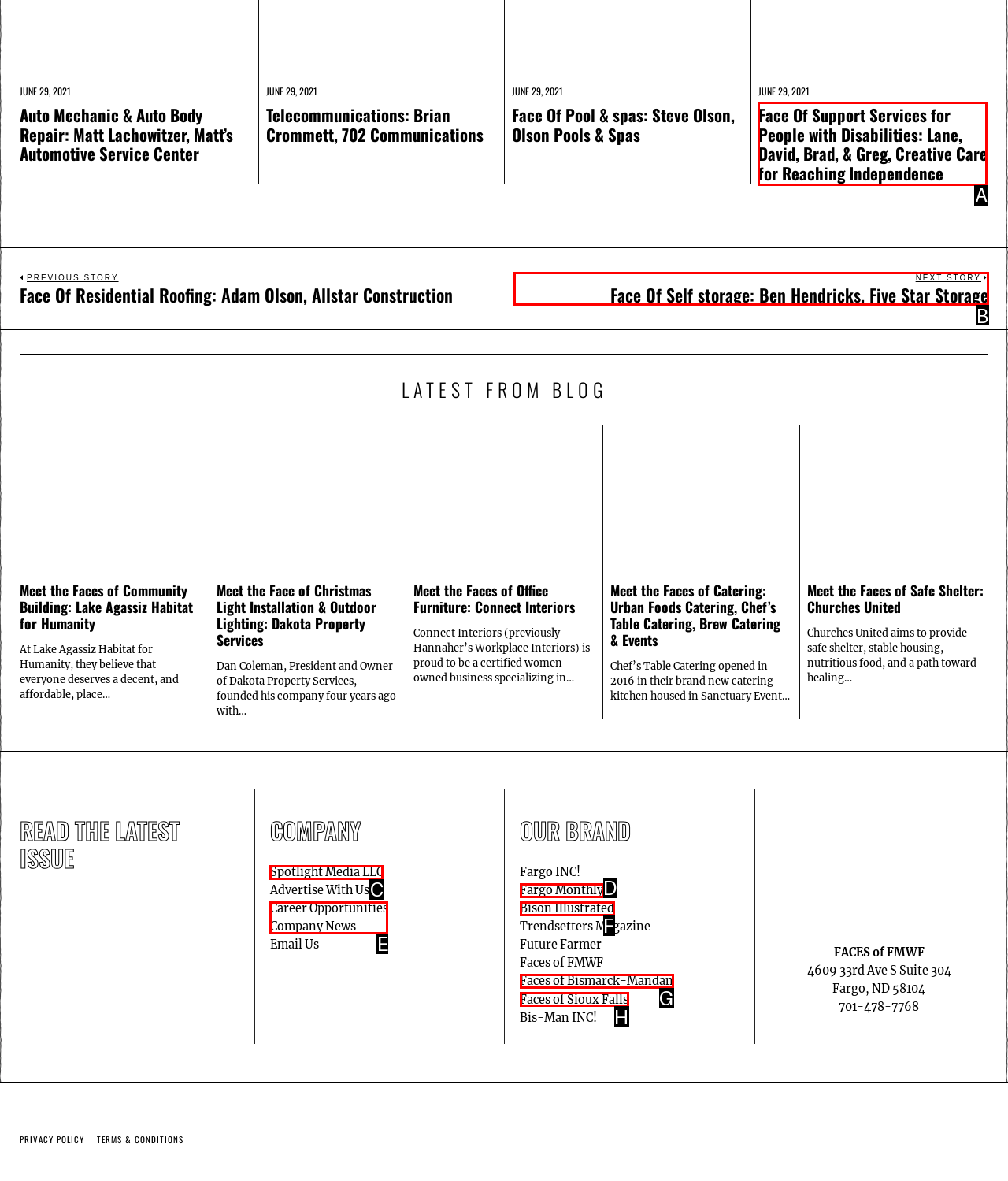Choose the option that matches the following description: Spotlight Media LLC
Answer with the letter of the correct option.

C